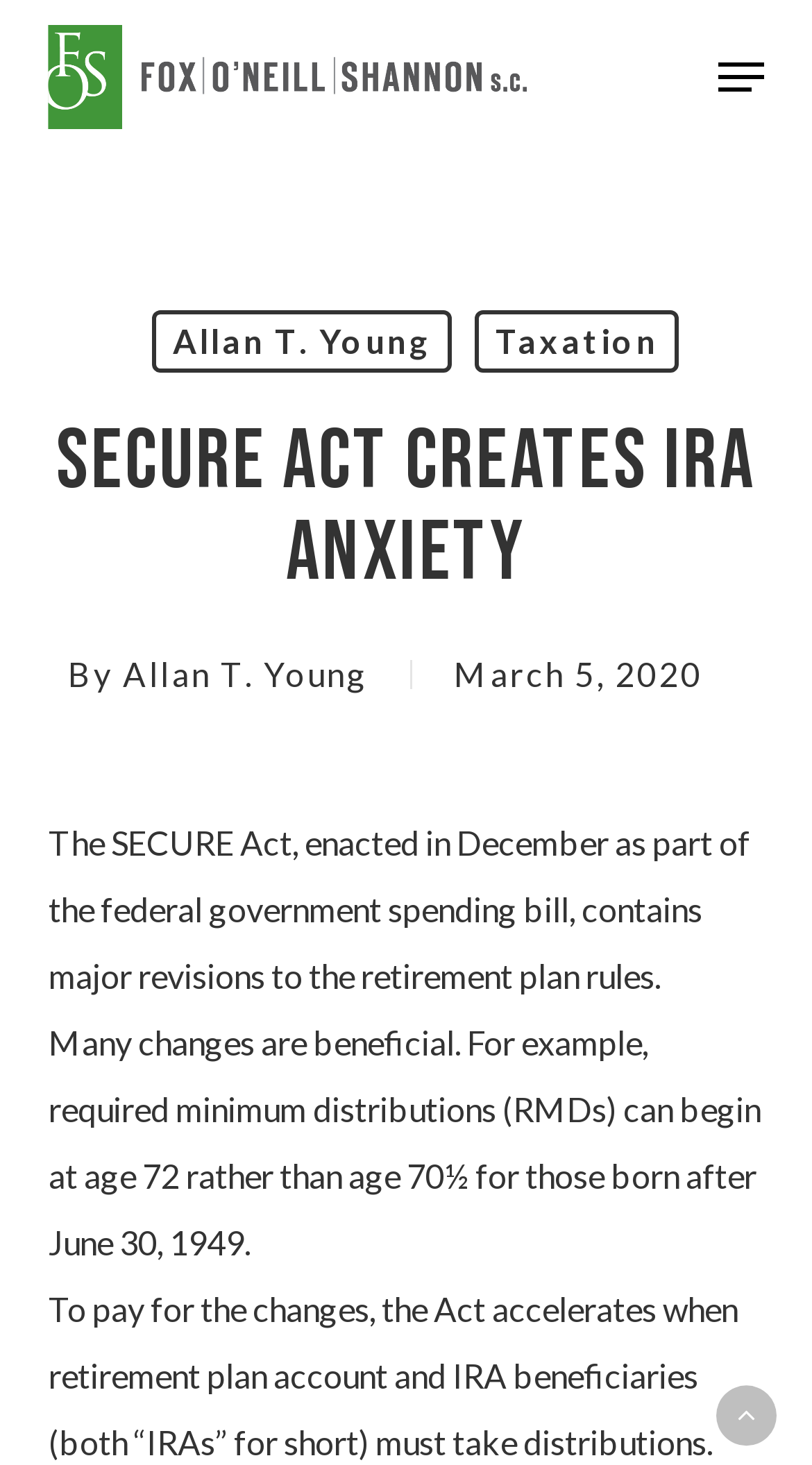Your task is to find and give the main heading text of the webpage.

SECURE ACT CREATES IRA ANXIETY